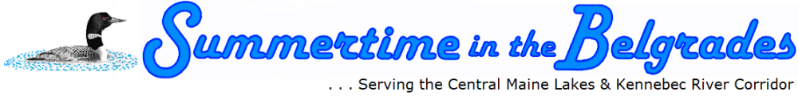Provide a one-word or one-phrase answer to the question:
What is the subject of the stylized depiction?

A loon